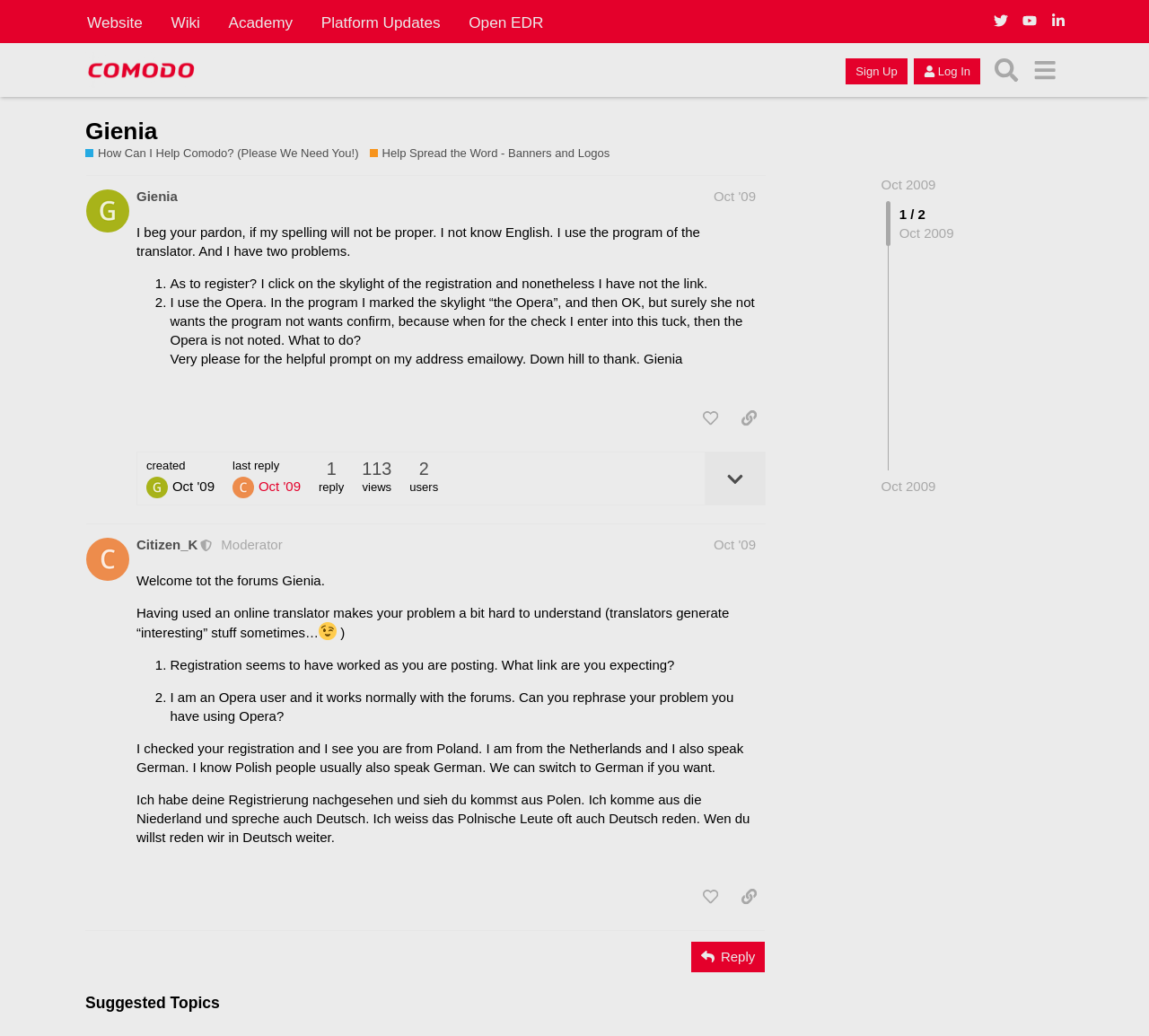Please provide the bounding box coordinates for the element that needs to be clicked to perform the following instruction: "Click on the 'Reply' button". The coordinates should be given as four float numbers between 0 and 1, i.e., [left, top, right, bottom].

[0.602, 0.909, 0.666, 0.938]